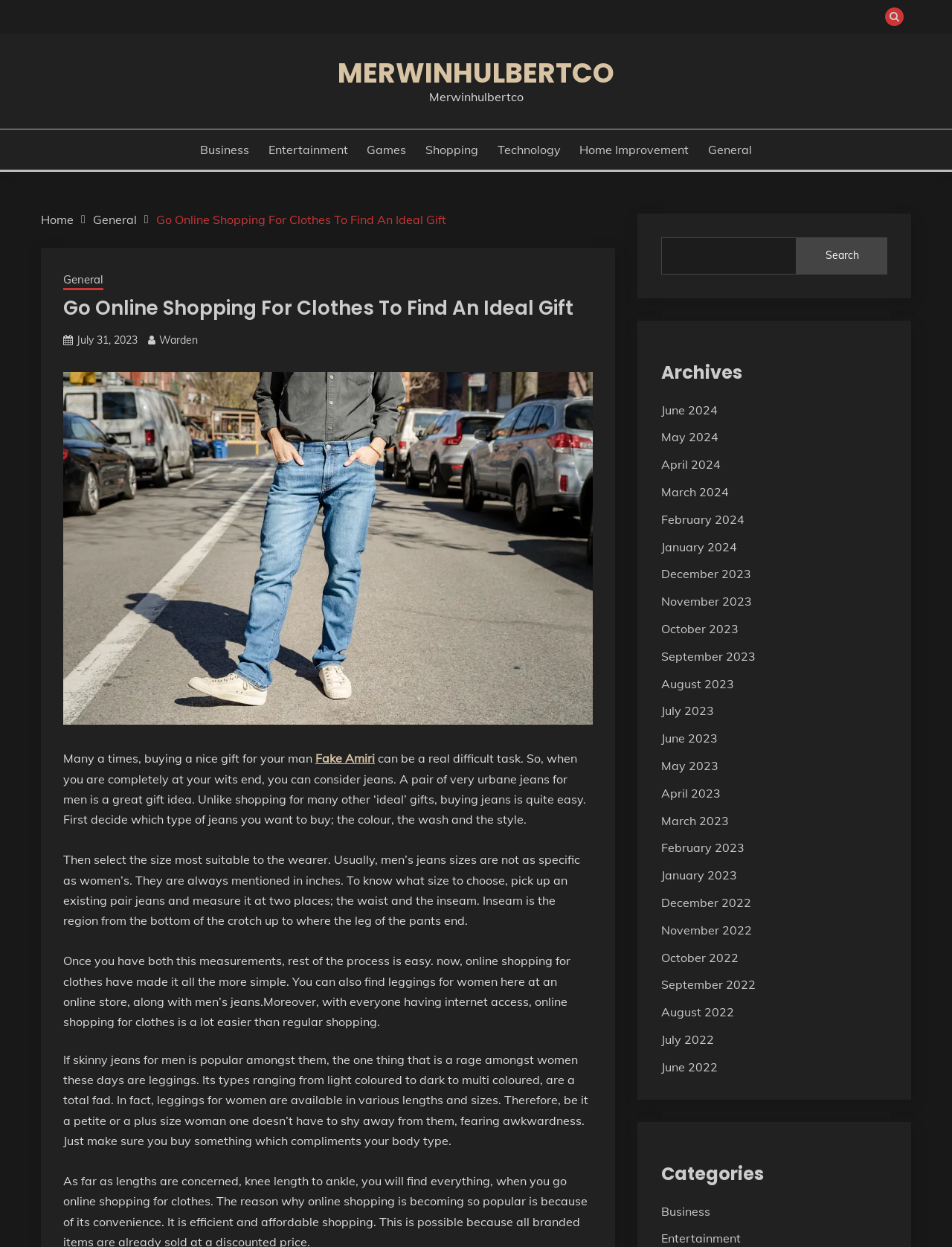How has online shopping made buying clothes easier?
Please provide a comprehensive answer based on the contents of the image.

The article states that online shopping has made buying clothes easier because everyone has internet access, making it simpler to browse and purchase clothing online.